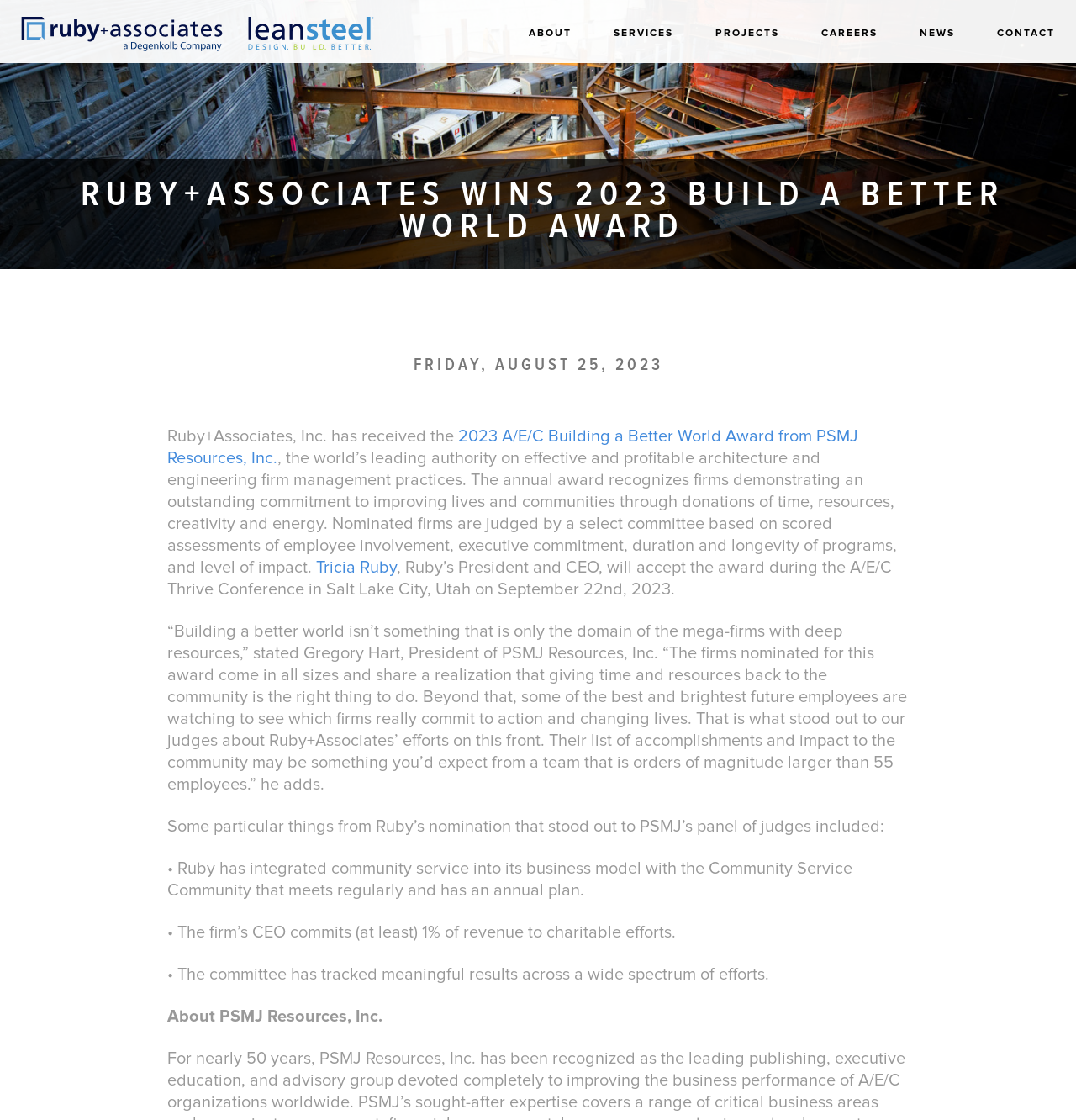Reply to the question with a single word or phrase:
What is the name of the award won by Ruby+Associates?

2023 A/E/C Building a Better World Award